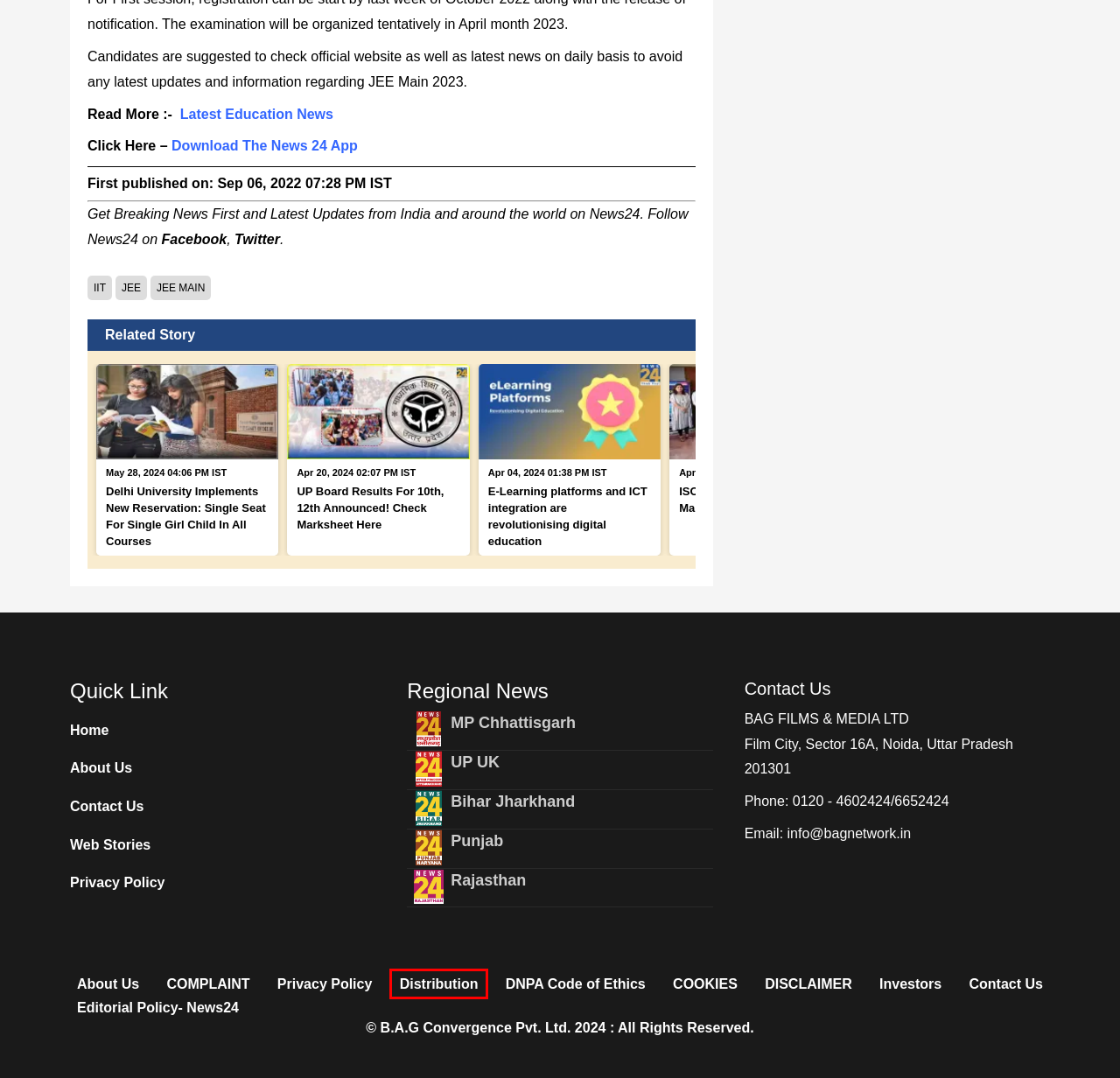Consider the screenshot of a webpage with a red bounding box and select the webpage description that best describes the new page that appears after clicking the element inside the red box. Here are the candidates:
A. Privacy Policy - News24
B. ISOMES Signs MoU With K. R Mangalam University
C. DNPA Code of Ethics - News24
D. JEE MAIN Archives - News24
E. Bihar Board Class 10 Result 2024 Announced! Check Here
F. Contact Us - News24
G. Distribution - News24
H. About Us - News24

G